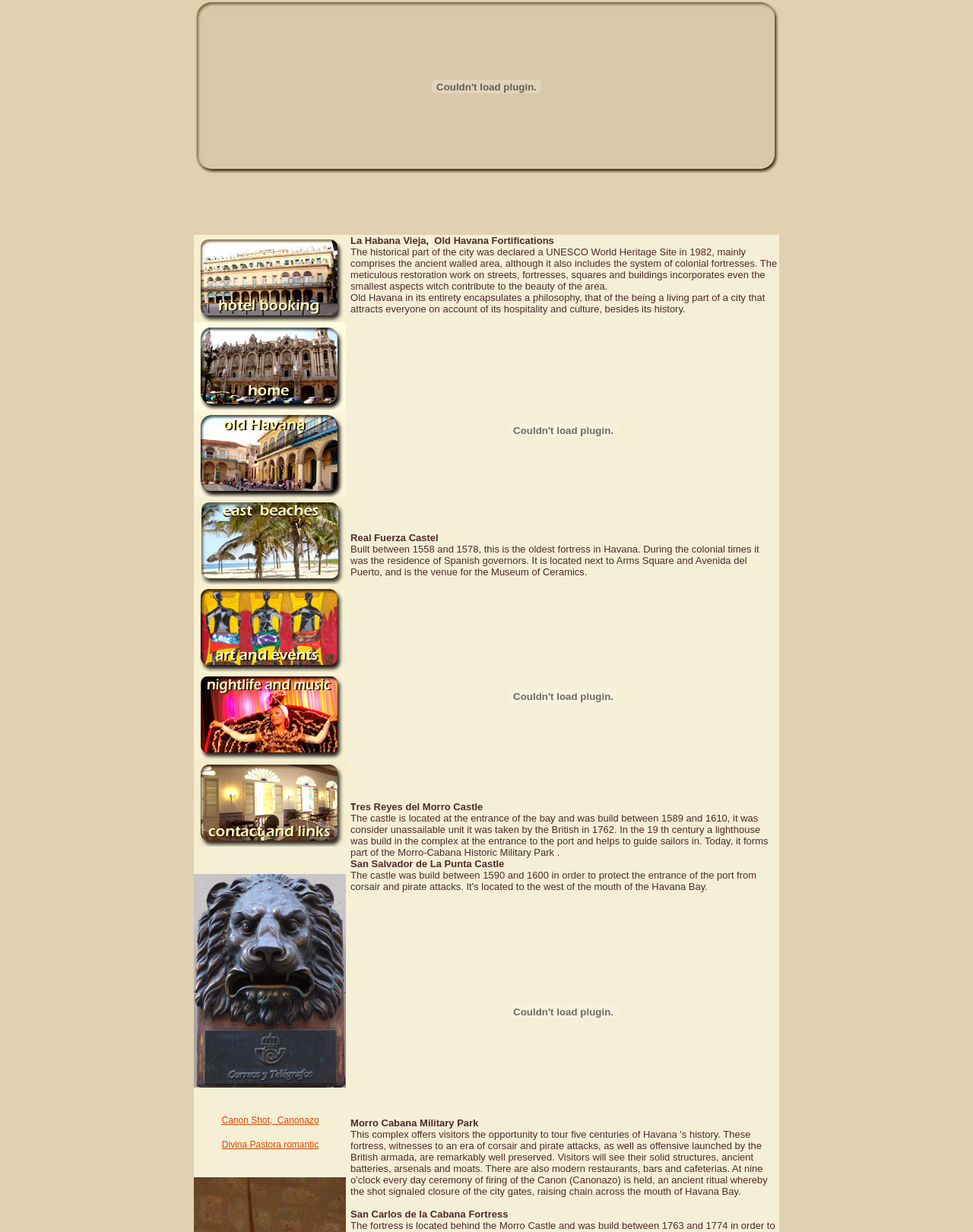Identify the bounding box for the UI element described as: "parent_node: Canon Shot, Canonazo". The coordinates should be four float numbers between 0 and 1, i.e., [left, top, right, bottom].

[0.199, 0.608, 0.355, 0.618]